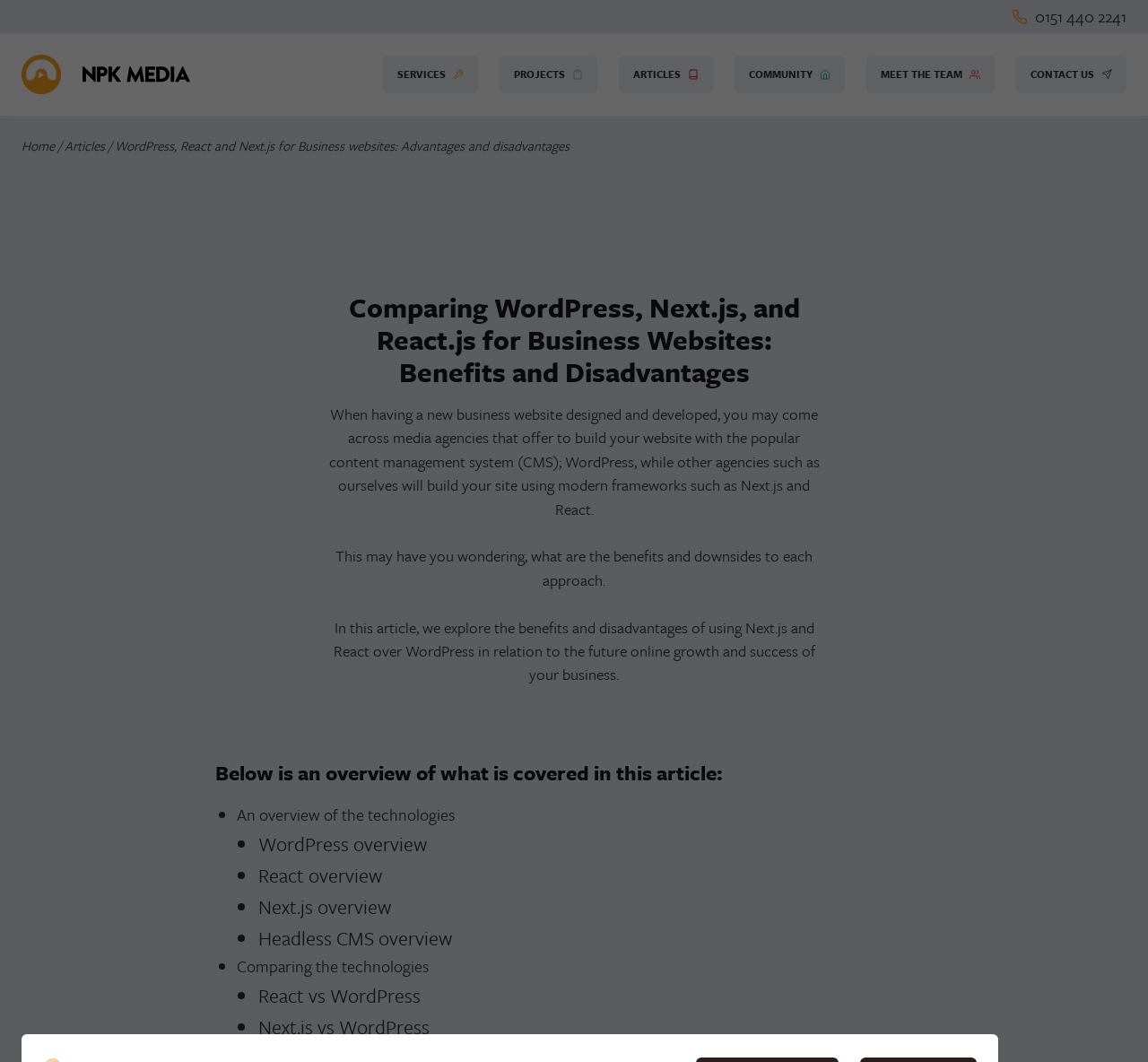Determine the bounding box coordinates of the clickable region to carry out the instruction: "Contact NPK Media".

[0.885, 0.052, 0.981, 0.088]